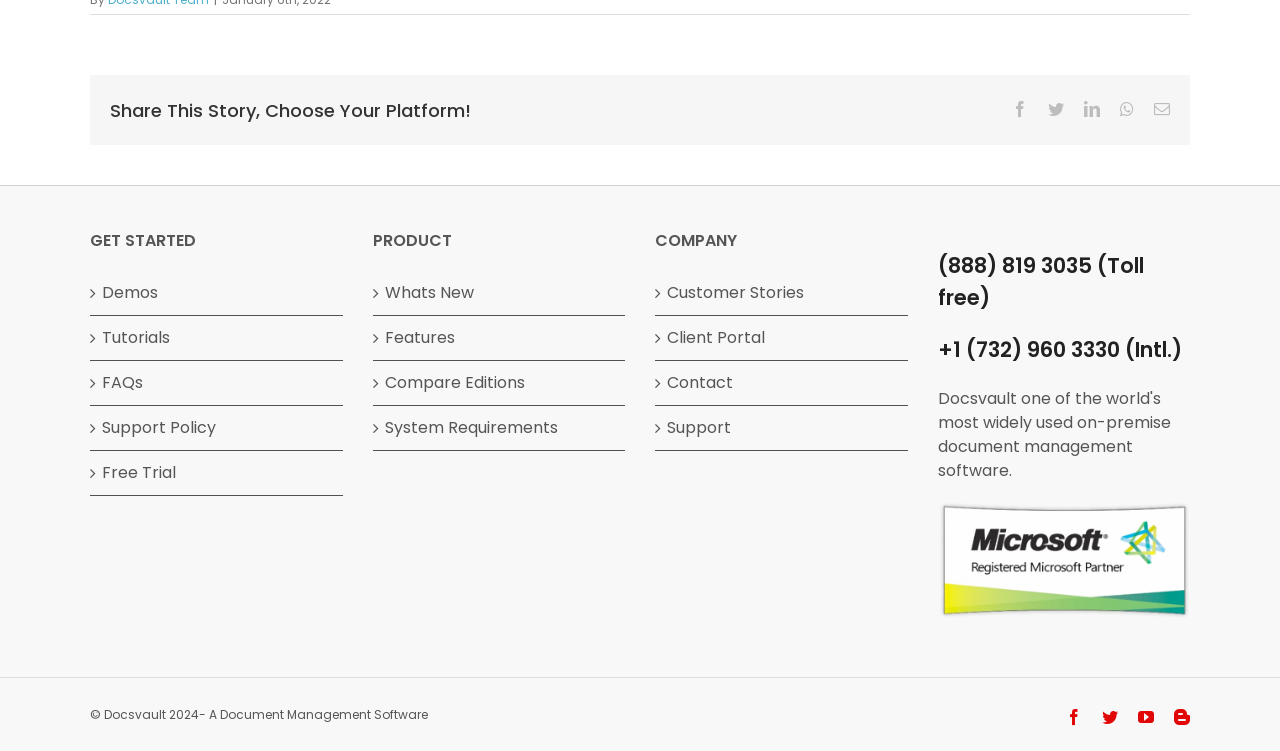What are the main categories on the webpage?
Please provide a comprehensive answer based on the information in the image.

The webpage is divided into three main categories: Get Started, Product, and Company, which provide different types of information and resources to users.